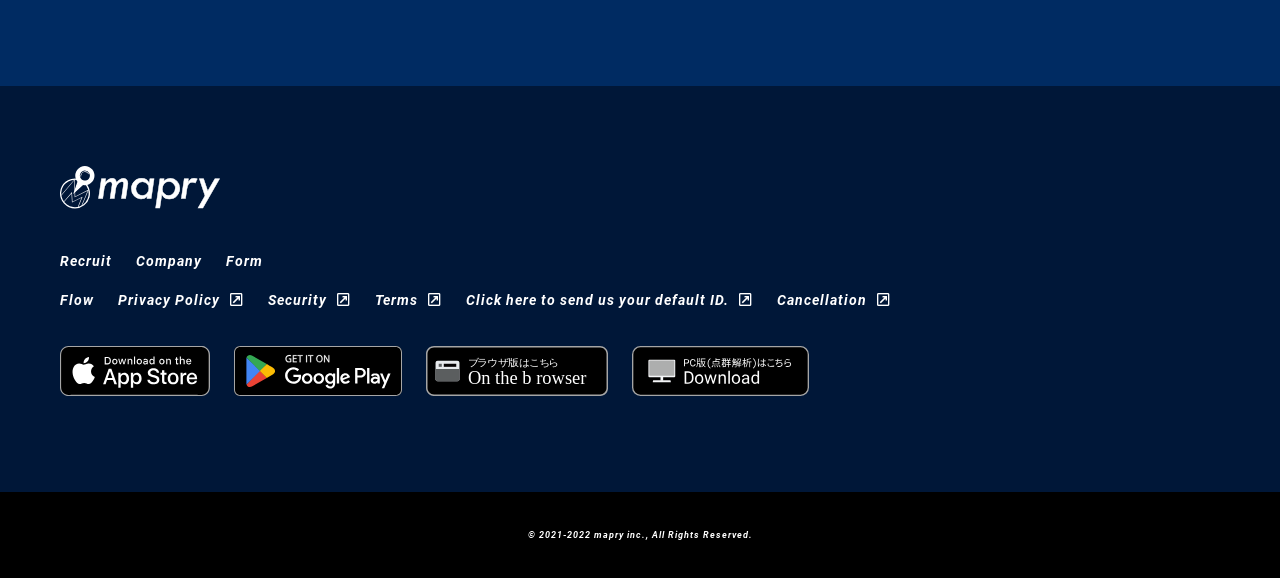Please identify the bounding box coordinates of the element I should click to complete this instruction: 'Click on Flow'. The coordinates should be given as four float numbers between 0 and 1, like this: [left, top, right, bottom].

[0.047, 0.504, 0.073, 0.534]